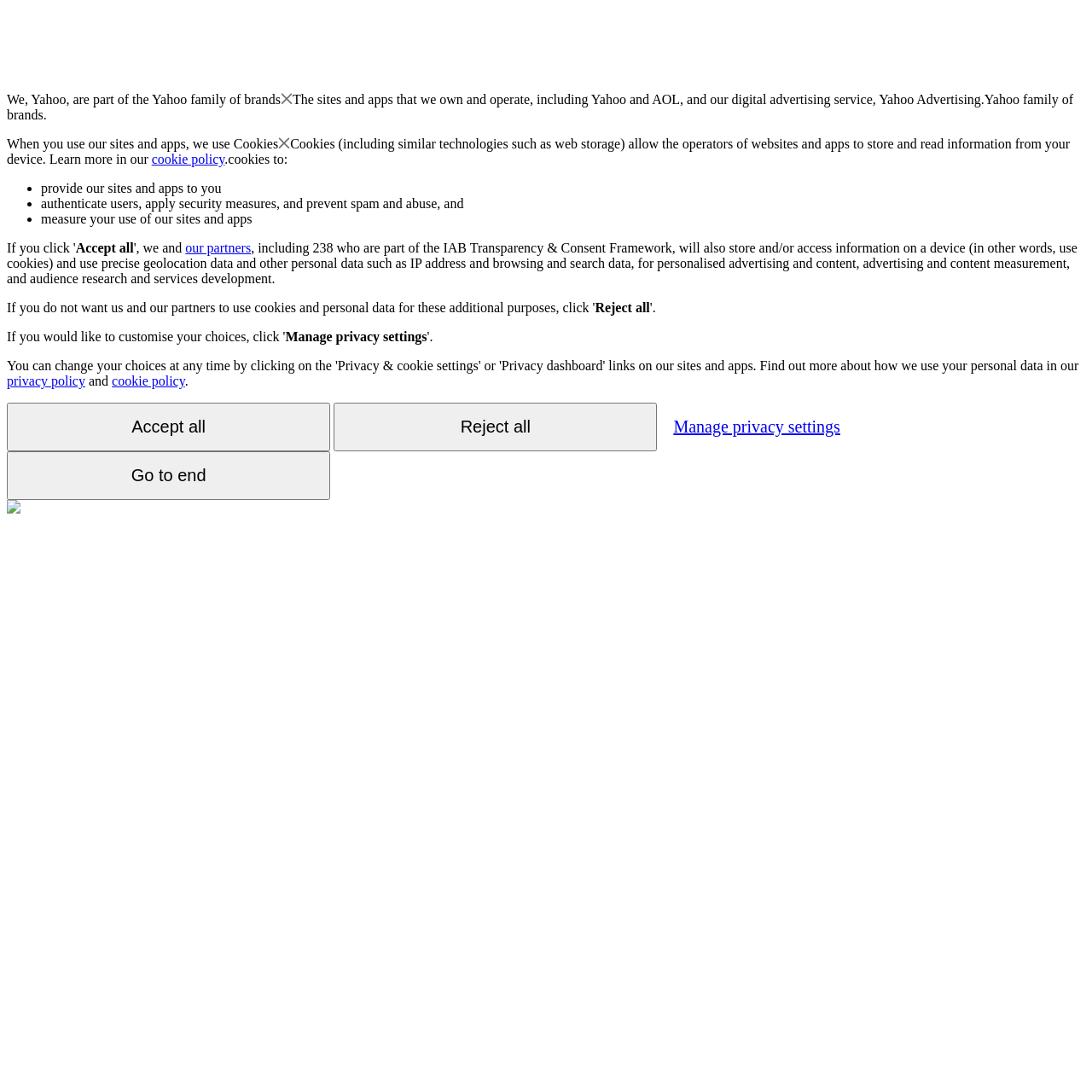Please identify the bounding box coordinates of the element's region that should be clicked to execute the following instruction: "View the 'cookie policy'". The bounding box coordinates must be four float numbers between 0 and 1, i.e., [left, top, right, bottom].

[0.102, 0.342, 0.169, 0.355]